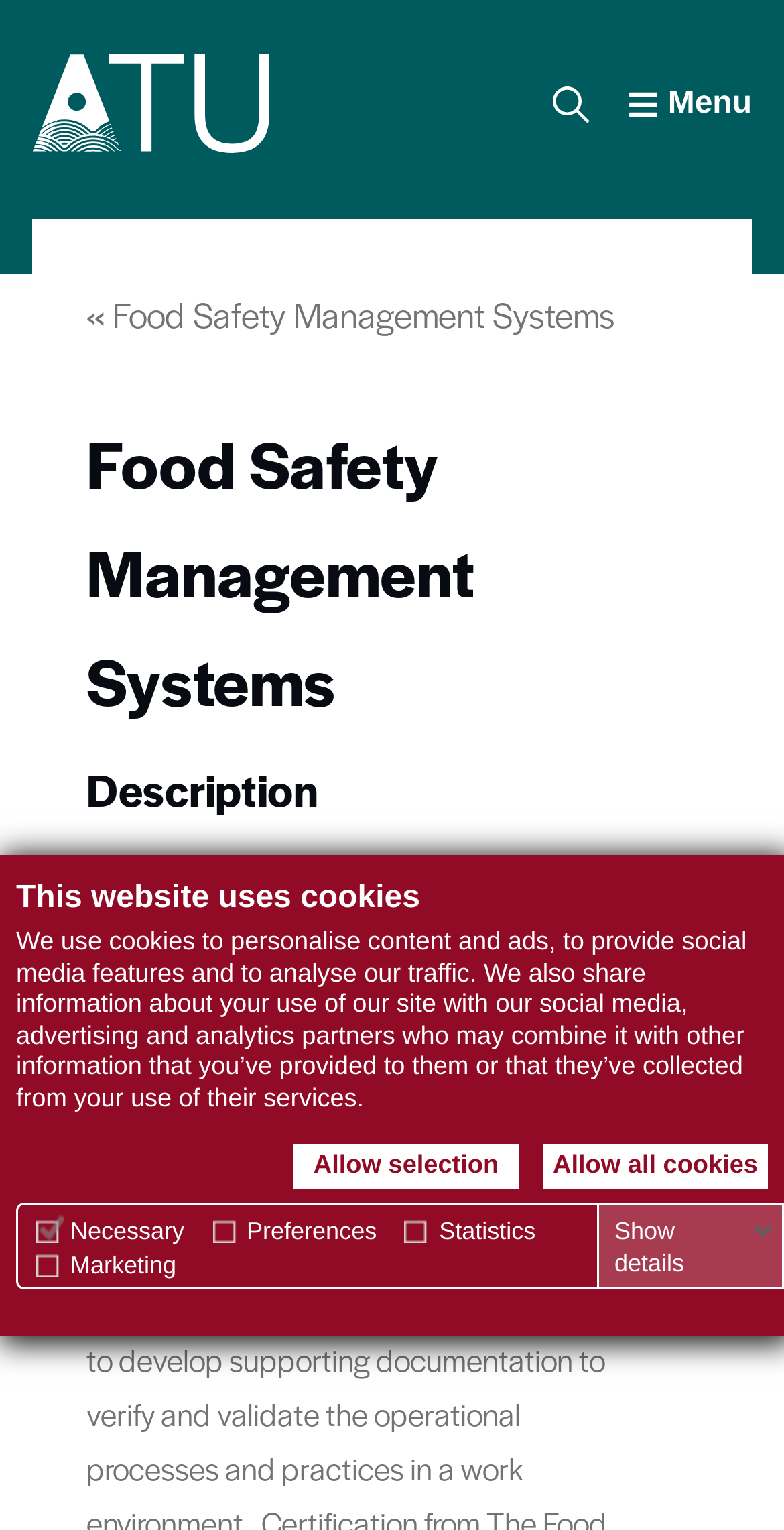Determine the bounding box coordinates of the region to click in order to accomplish the following instruction: "Show menu". Provide the coordinates as four float numbers between 0 and 1, specifically [left, top, right, bottom].

[0.801, 0.052, 0.959, 0.084]